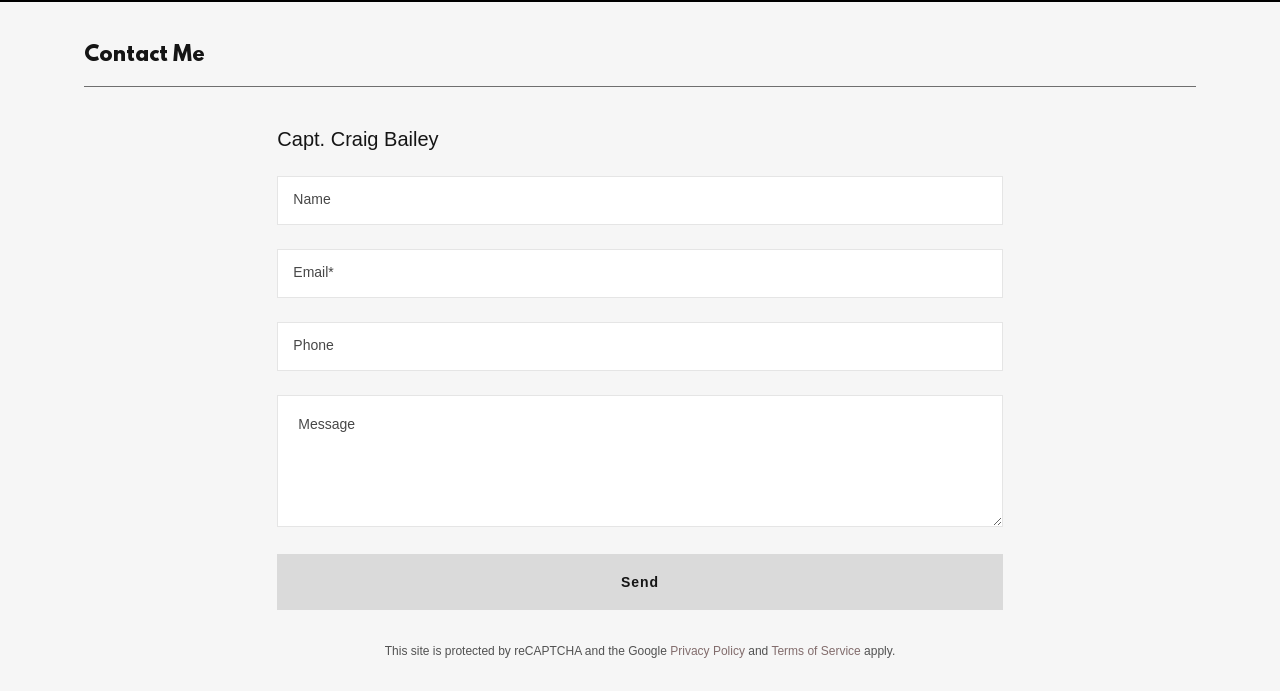What is the name of the person to contact?
Answer the question with a detailed explanation, including all necessary information.

The webpage has a section with a heading 'Capt. Craig Bailey', which suggests that this is the name of the person to contact.